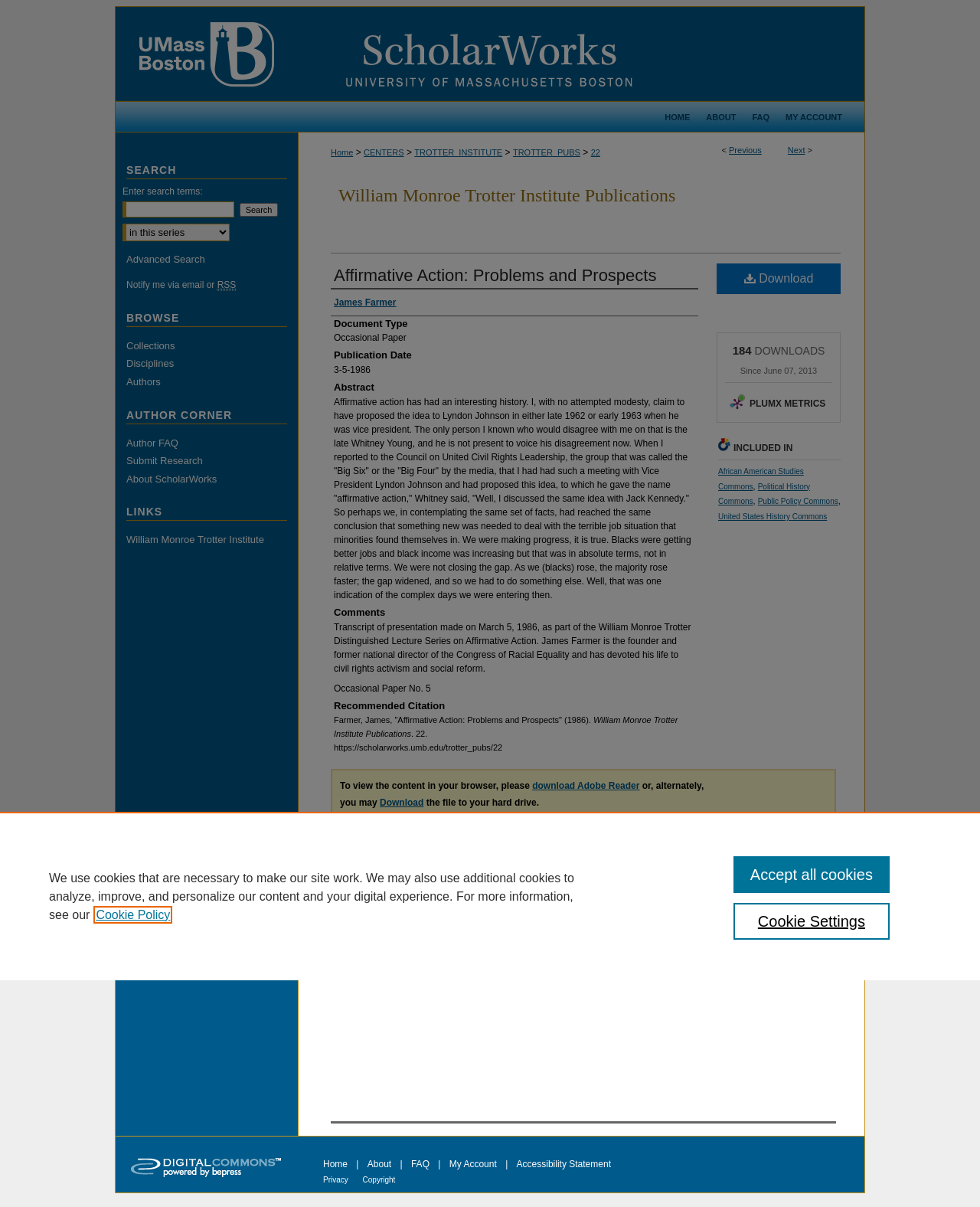Please find the bounding box coordinates of the element that you should click to achieve the following instruction: "Go to the 'HOME' page". The coordinates should be presented as four float numbers between 0 and 1: [left, top, right, bottom].

[0.671, 0.084, 0.712, 0.11]